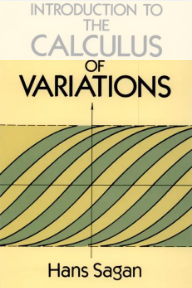What font style is used for the author's name?
Using the image, answer in one word or phrase.

bold, clear